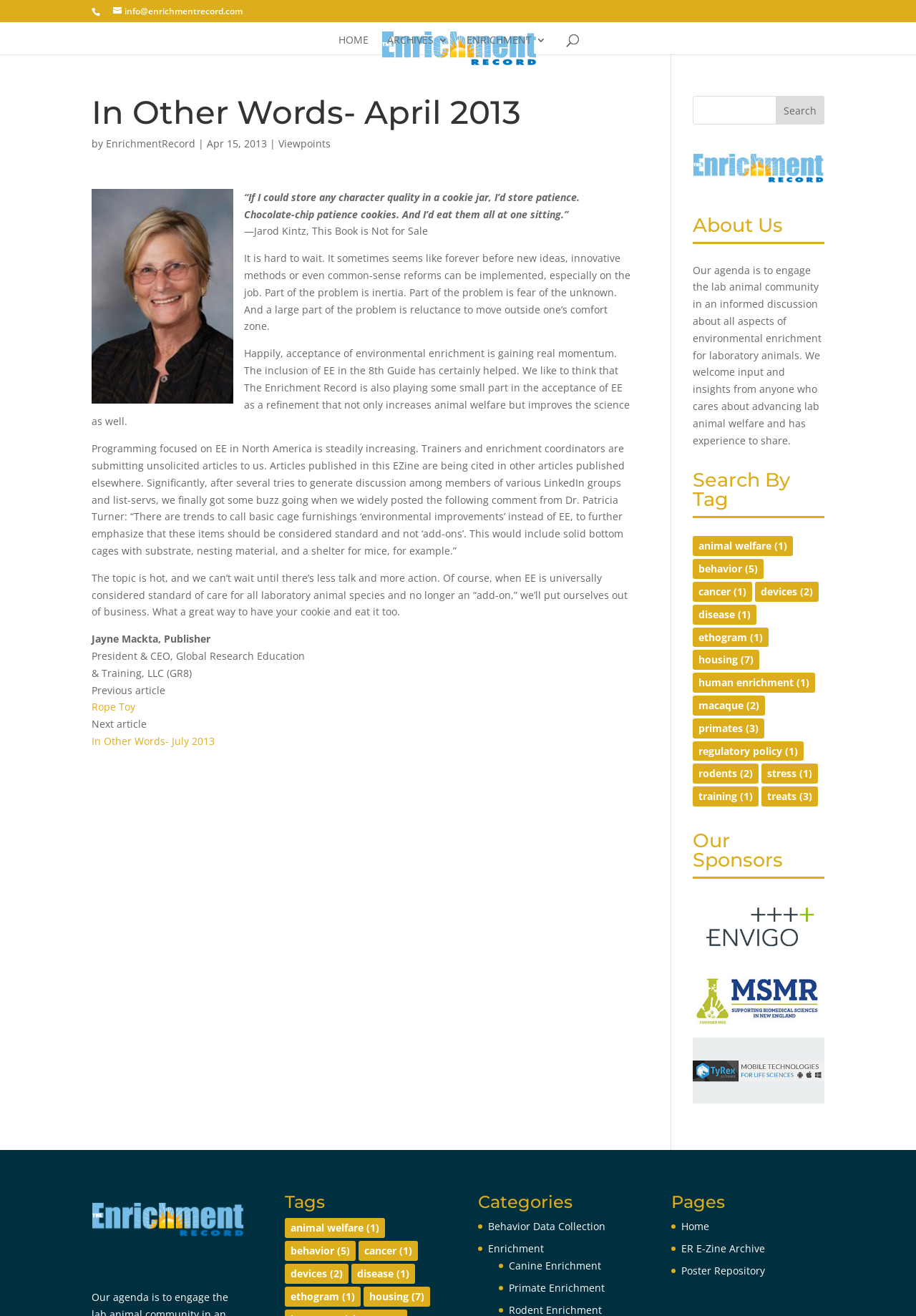Refer to the image and provide an in-depth answer to the question:
What is the name of the company mentioned in the article?

The name of the company can be found in the article section, where it is mentioned as 'President & CEO, Global Research Education & Training, LLC (GR8)'.